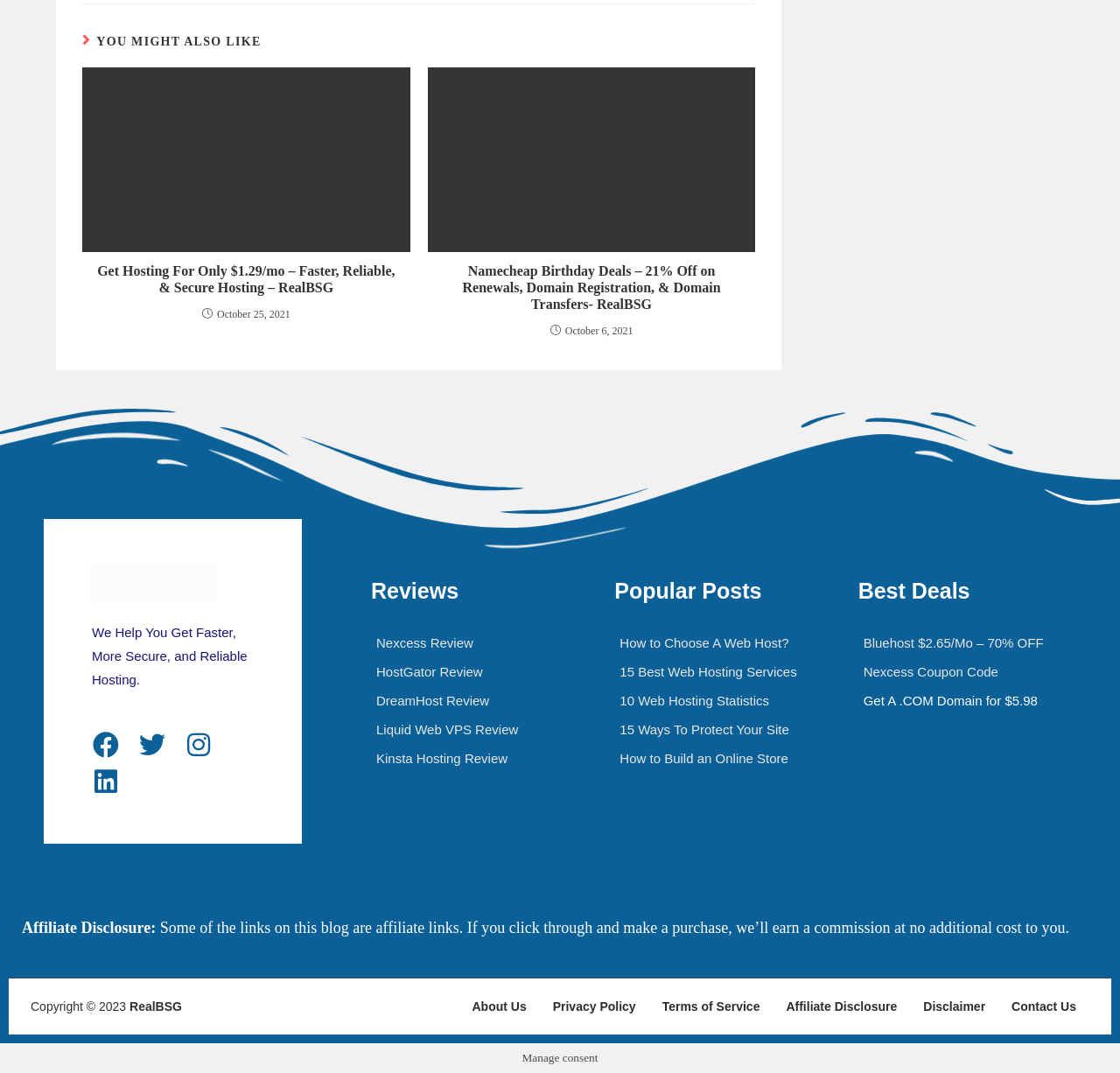Using the given description, provide the bounding box coordinates formatted as (top-left x, top-left y, bottom-right x, bottom-right y), with all values being floating point numbers between 0 and 1. Description: Nexcess Coupon Code

[0.759, 0.612, 0.953, 0.639]